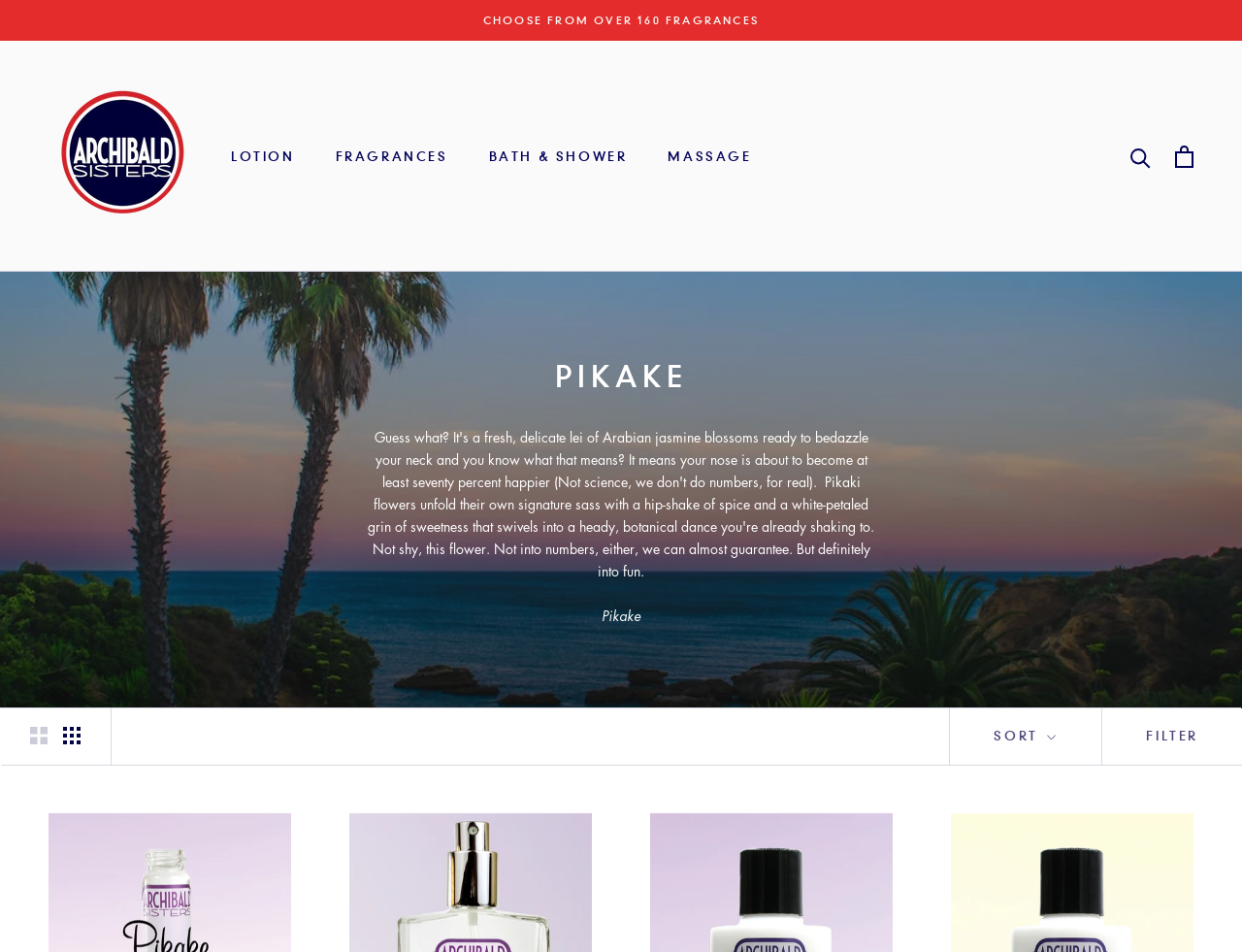Generate a thorough description of the webpage.

This webpage is about Pikake, a brand that offers fragrances and other products. At the top, there is a navigation menu with links to "Lotion", "Fragrances", "Bath & Shower", and "Massage". Below the navigation menu, there is a prominent header with the brand name "Pikake" in large font, accompanied by a smaller text "Pikake" below it. 

On the top-left corner, there is a link to "Archibald Sisters" with an associated image. On the top-right corner, there are links to "Search" and "Open cart", which is currently not expanded. 

The main content area has a heading that reads "CHOOSE FROM OVER 160 FRAGRANCES". Below this heading, there are several buttons to filter and sort products, including "Show filters", "Show sort by", "Show two products per row", and "Show four products per row".